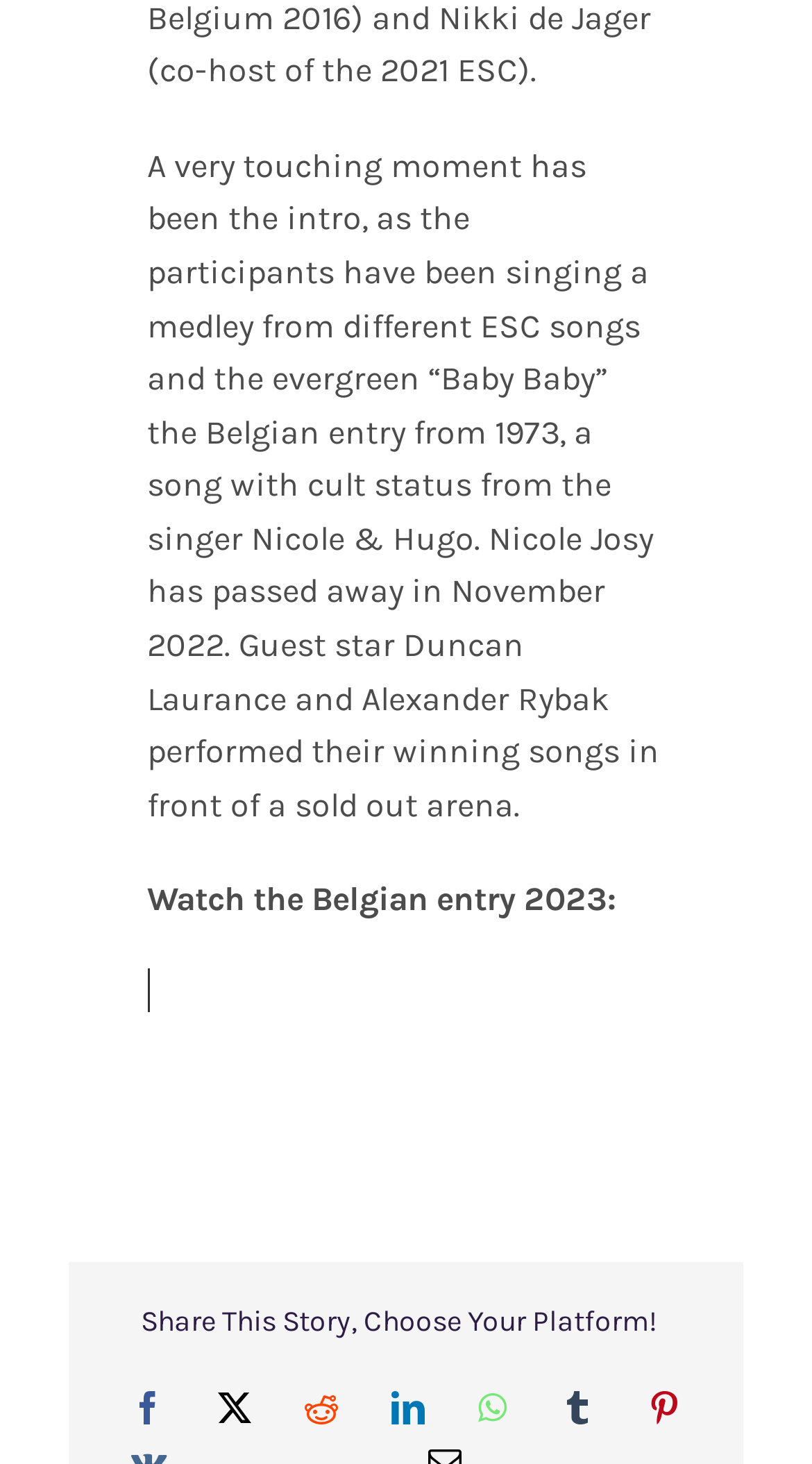What is the name of the singer who passed away in November 2022?
Answer the question based on the image using a single word or a brief phrase.

Nicole Josy